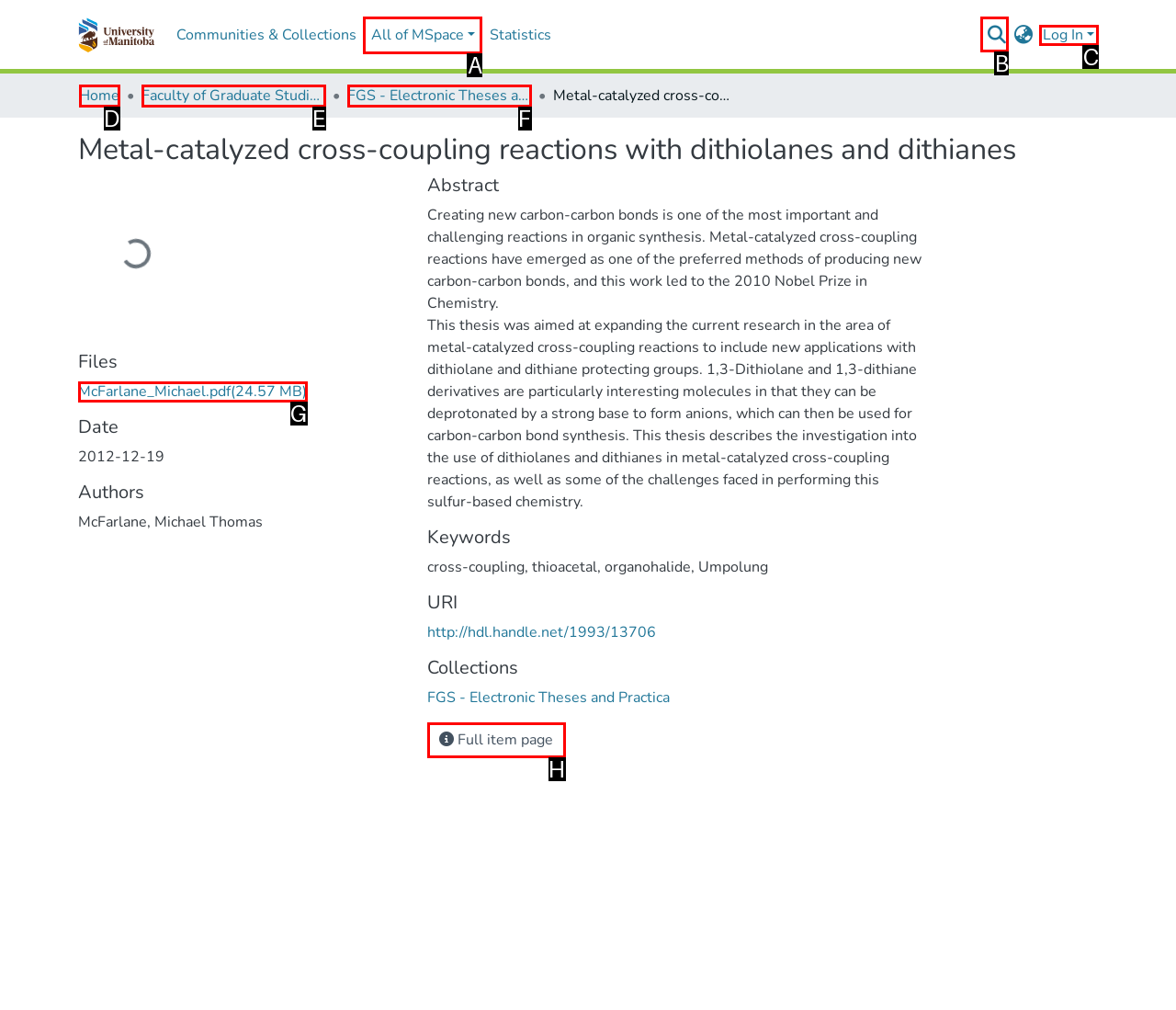Point out the UI element to be clicked for this instruction: Log in to the system. Provide the answer as the letter of the chosen element.

C